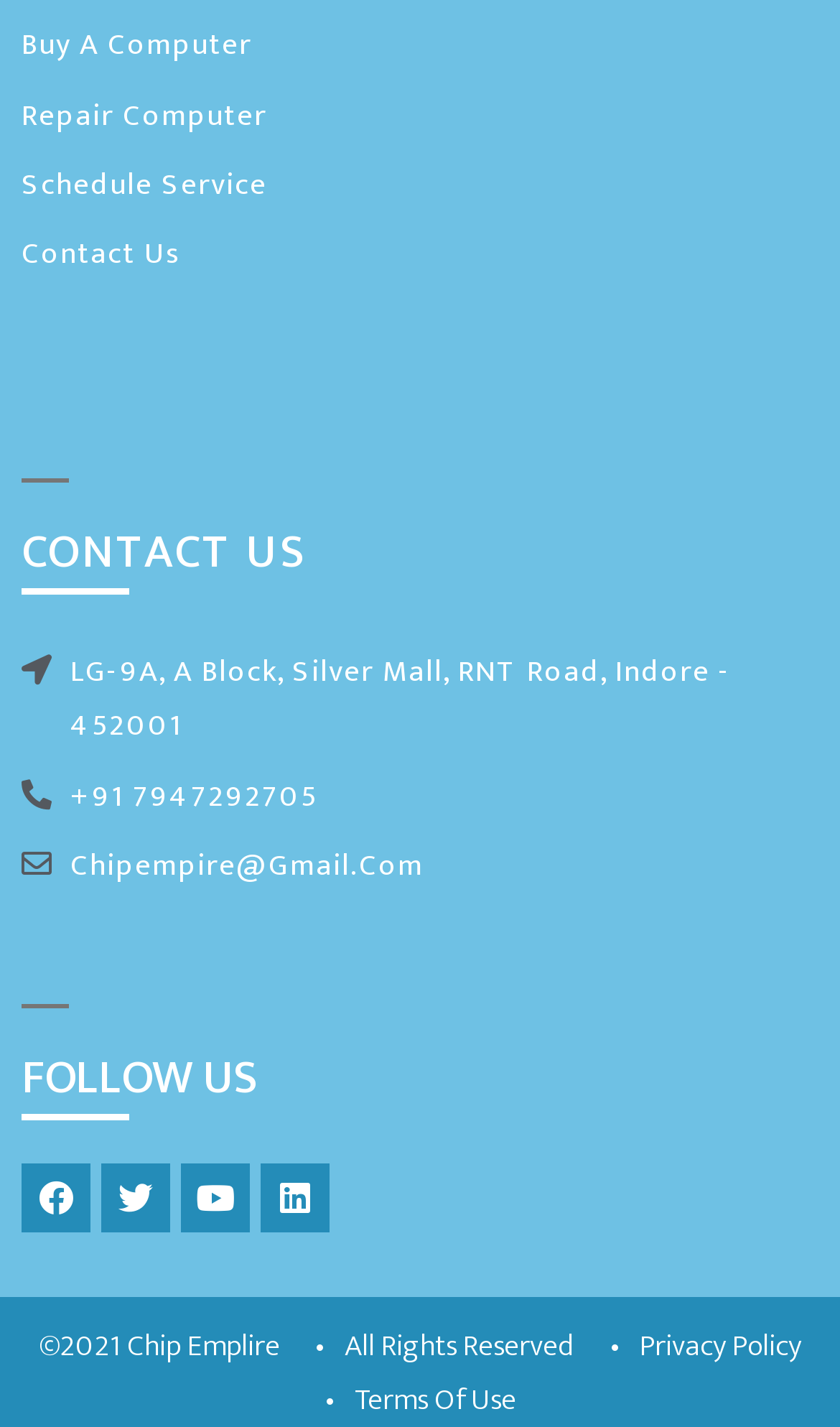Can you show the bounding box coordinates of the region to click on to complete the task described in the instruction: "Click on 'Buy A Computer'"?

[0.026, 0.013, 0.974, 0.051]